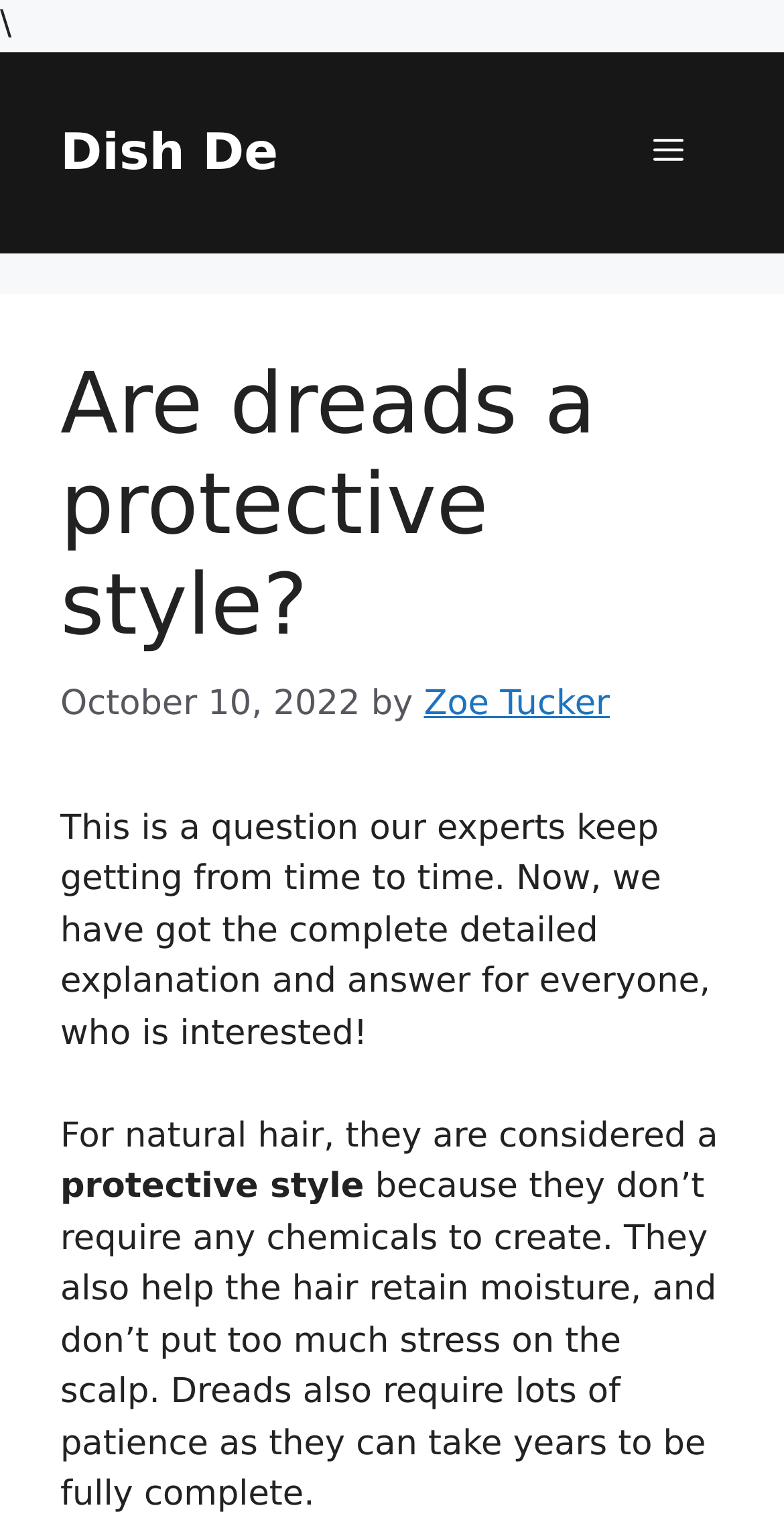Reply to the question with a single word or phrase:
What is the topic of discussion on this webpage?

Dreads as a protective style